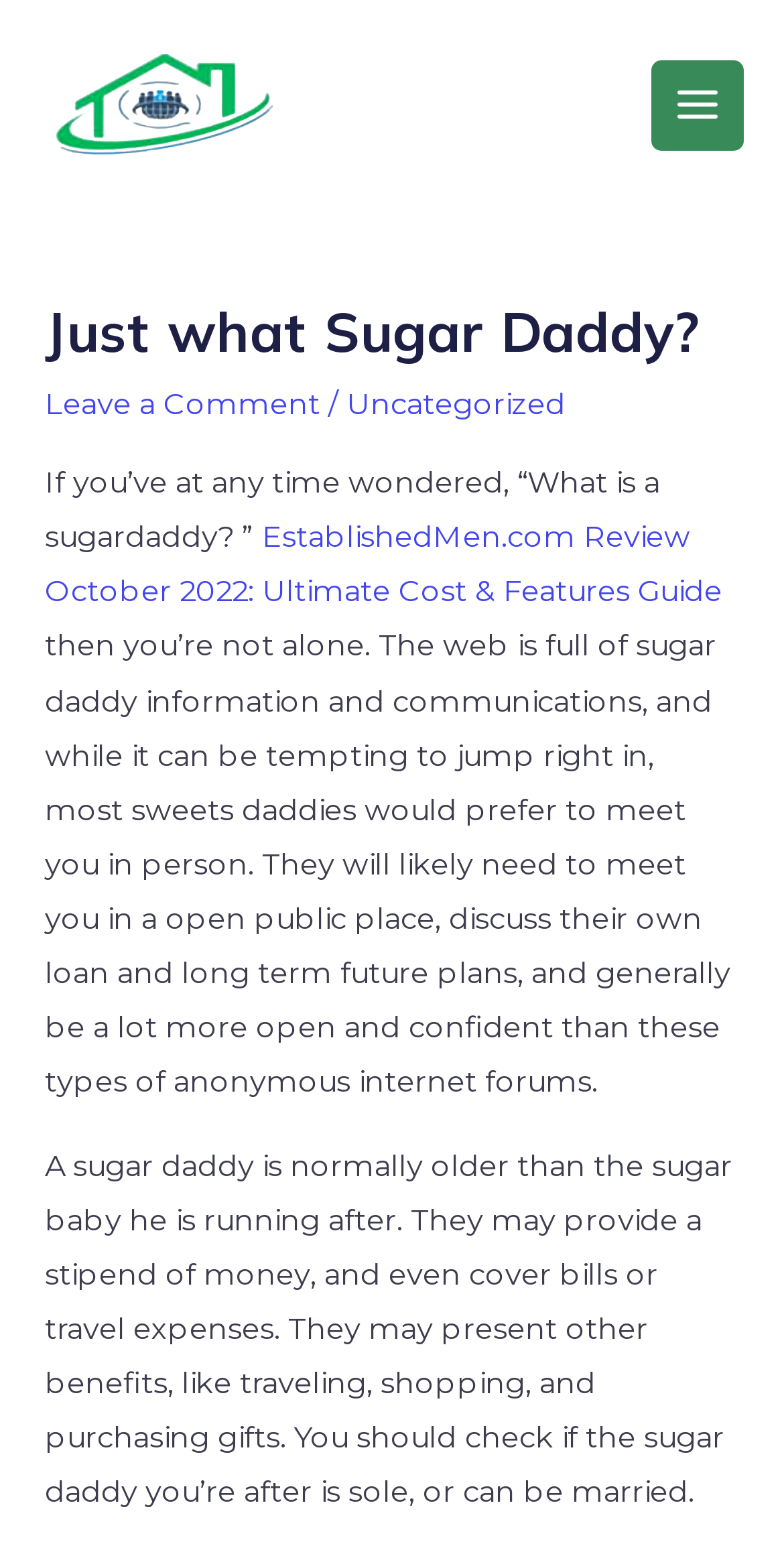Use the information in the screenshot to answer the question comprehensively: What is the main topic of this webpage?

Based on the webpage content, the main topic is about explaining what a sugar daddy is, including their characteristics and behaviors.